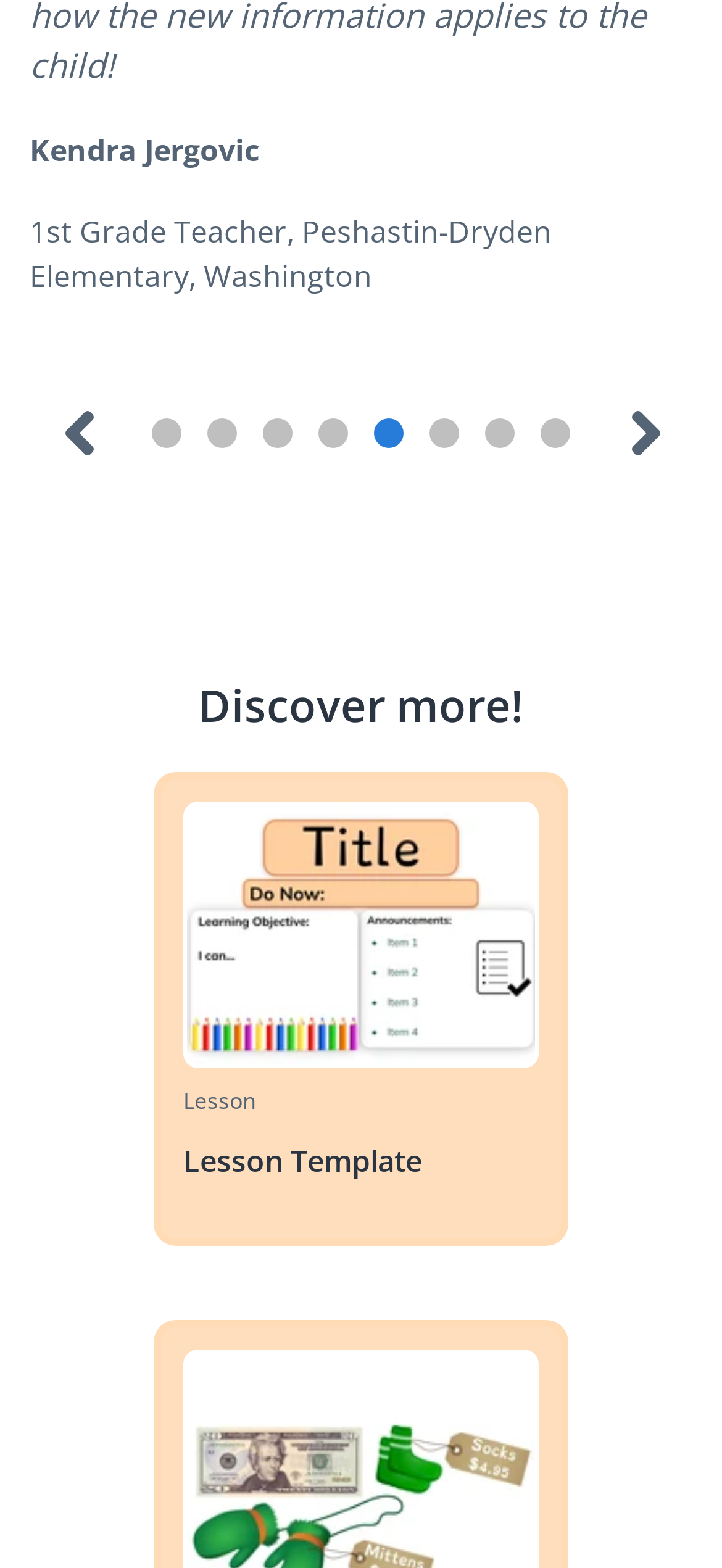Identify the bounding box coordinates of the part that should be clicked to carry out this instruction: "Click the 'Lesson Template Lesson Lesson Template' link".

[0.162, 0.504, 0.838, 0.854]